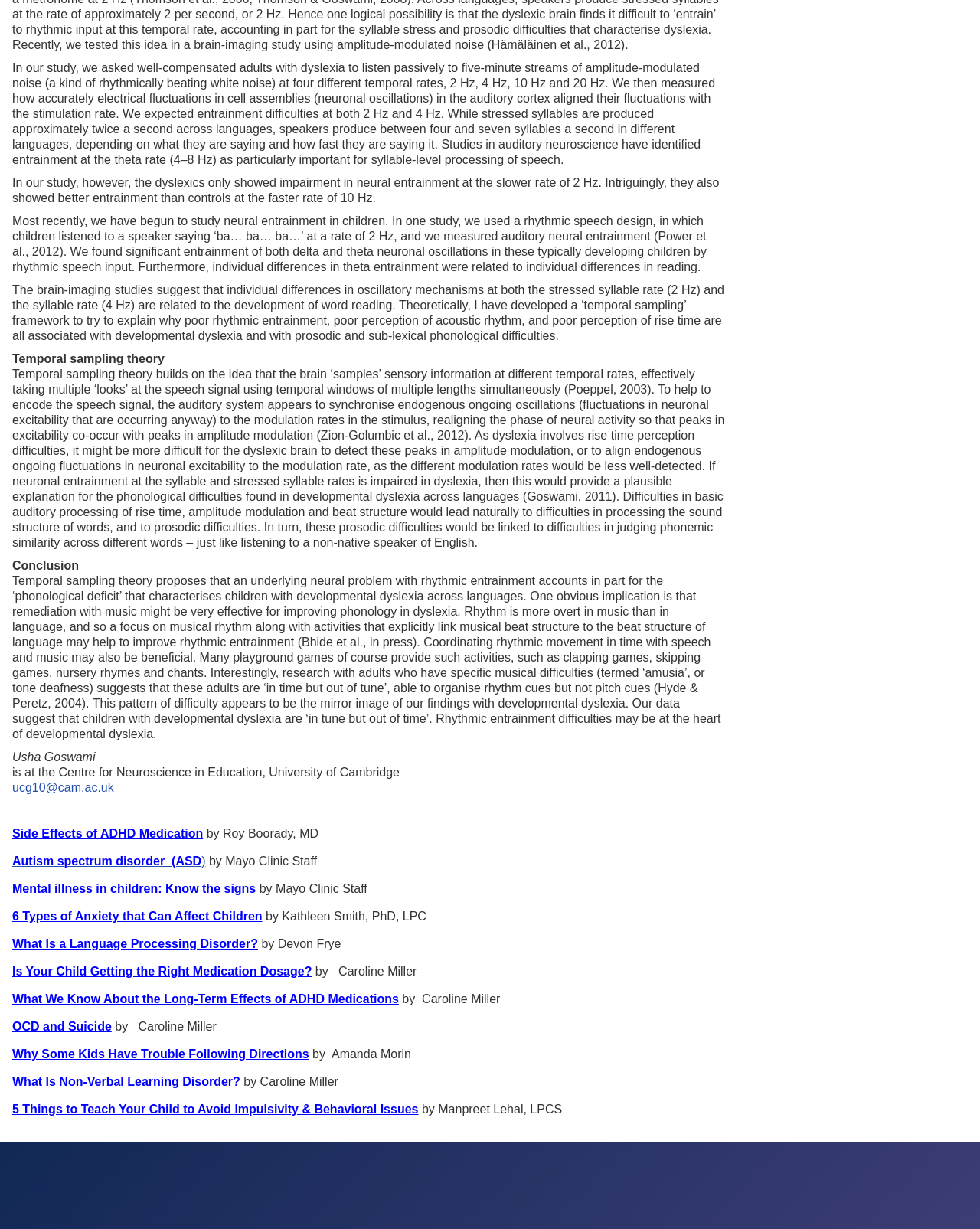Find the bounding box coordinates of the clickable element required to execute the following instruction: "Click the link 'ucg10@cam.ac.uk'". Provide the coordinates as four float numbers between 0 and 1, i.e., [left, top, right, bottom].

[0.012, 0.636, 0.116, 0.646]